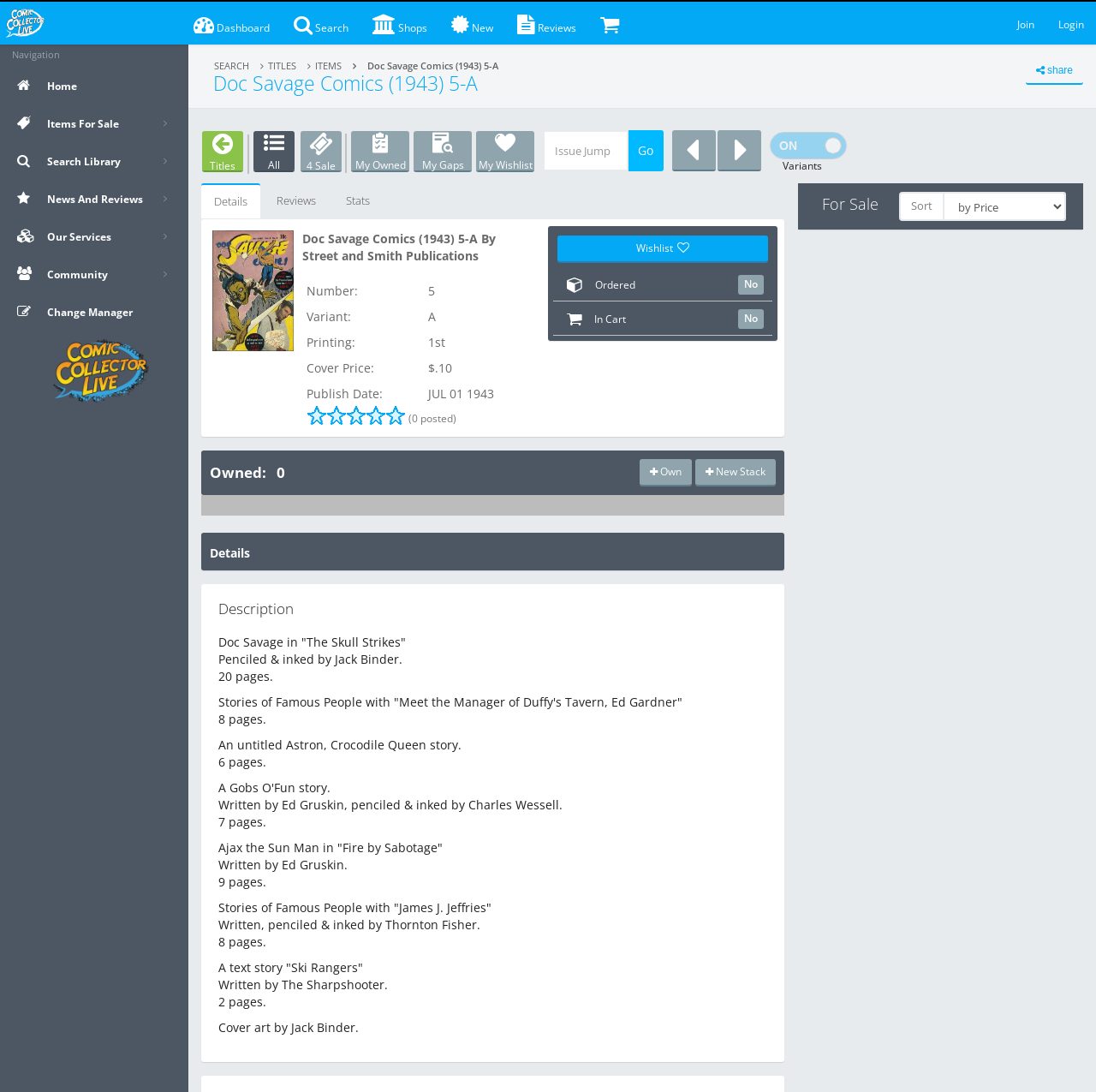Write an exhaustive caption that covers the webpage's main aspects.

This webpage is about Doc Savage Comics, specifically issue 5-A from 1943. At the top, there is a header section with several links, including "Dashboard", "Search", "Shops", "New", "Reviews", and "Join" or "Login" at the far right. Below this, there is a navigation section with links to "Home", "Items For Sale", "Search Library", "News And Reviews", "Our Services", "Community", and "Change Manager".

The main content of the page is divided into several sections. On the left, there is a table with links to "Titles", "Items", and "SEARCH" at the top, followed by a section with links to "Doc Savage Comics (1943) 5-A" and a "share" button. Below this, there is a table with several rows, each containing links to different categories, such as "Titles", "All", "4 Sale", and others.

On the right side of the page, there is a section with a table containing information about the comic book, including its number, variant, printing, cover price, and publish date. Below this, there is a section with links to "Details", "Reviews", and "Stats".

Further down the page, there is another table with a row containing links to two icons, and a section with a heading "Variants". The page also contains an image, but its location is not specified.

Overall, this webpage appears to be a detailed page about a specific comic book issue, with links to related information and categories.